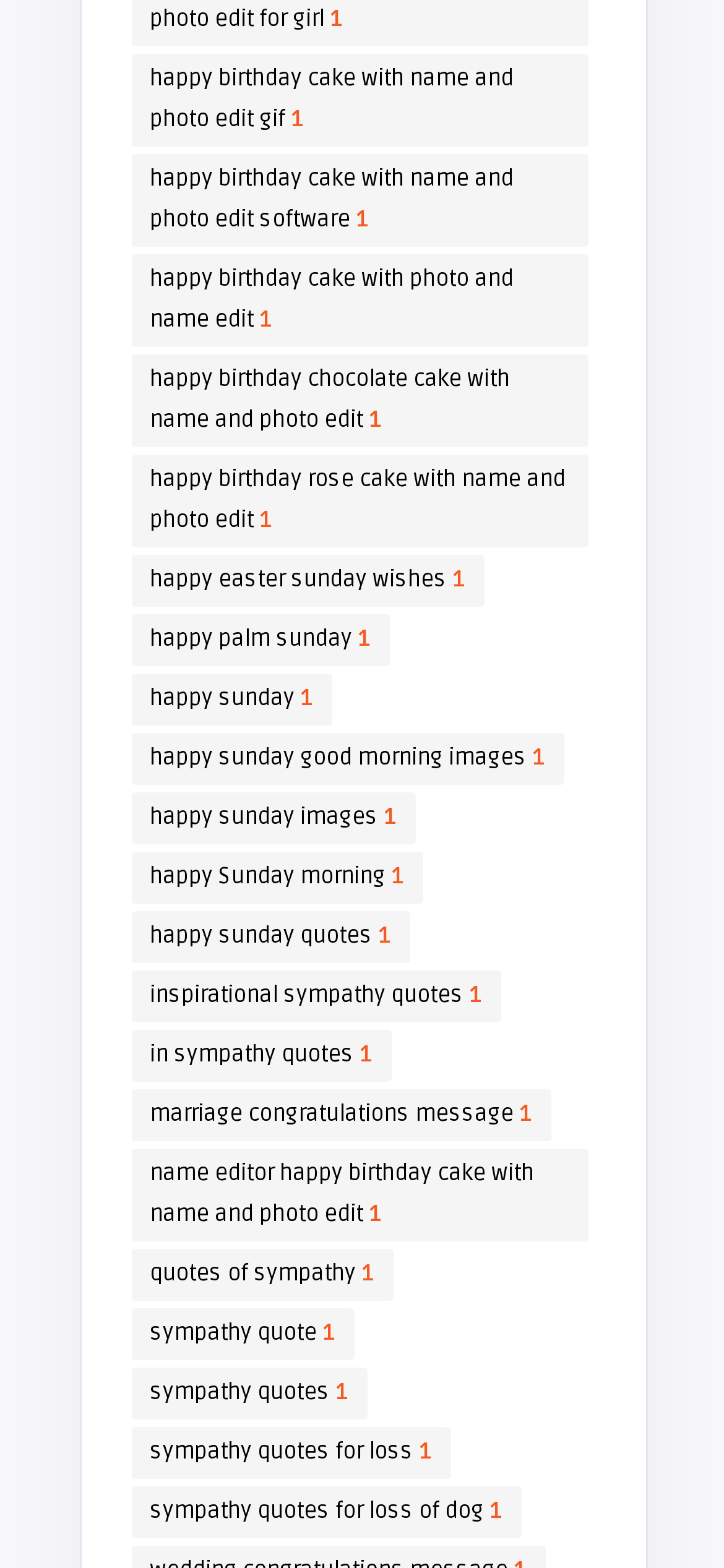Please give a succinct answer to the question in one word or phrase:
How many types of birthday cake edits are available?

At least 5